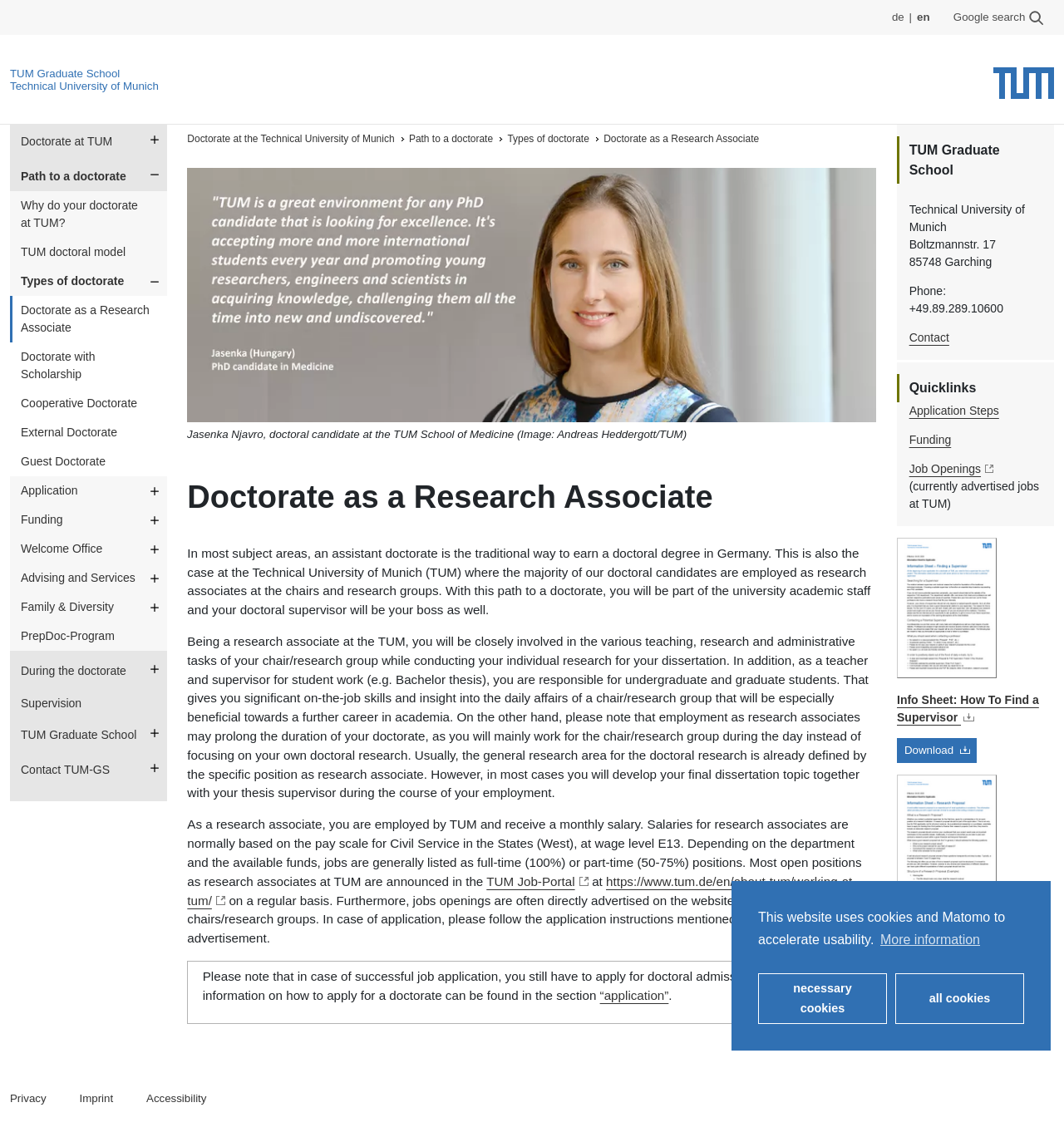Locate the bounding box coordinates of the UI element described by: "Doctorate as a Research Associate". Provide the coordinates as four float numbers between 0 and 1, formatted as [left, top, right, bottom].

[0.009, 0.261, 0.157, 0.301]